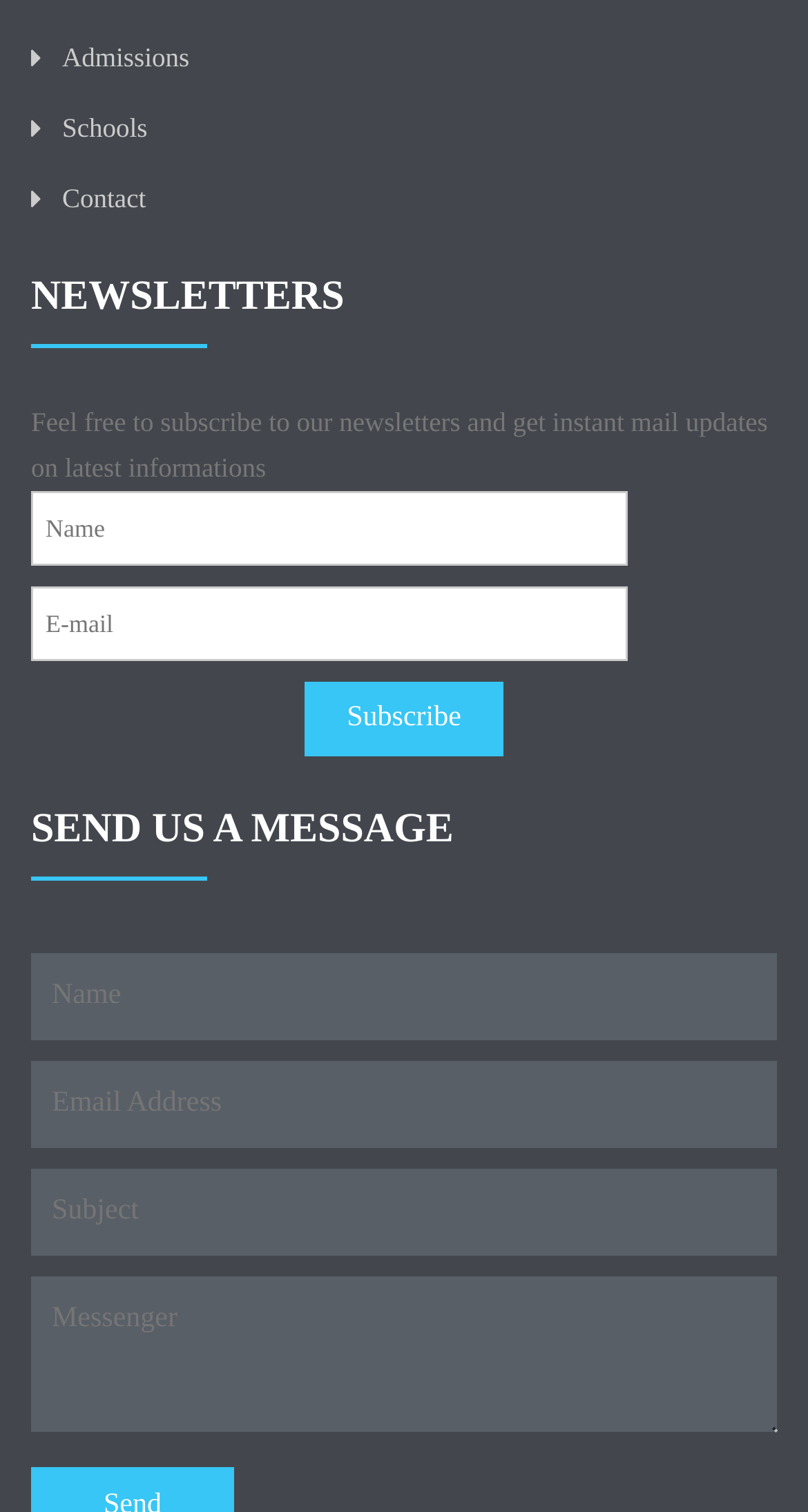Please specify the bounding box coordinates of the area that should be clicked to accomplish the following instruction: "Go to the home page". The coordinates should consist of four float numbers between 0 and 1, i.e., [left, top, right, bottom].

None